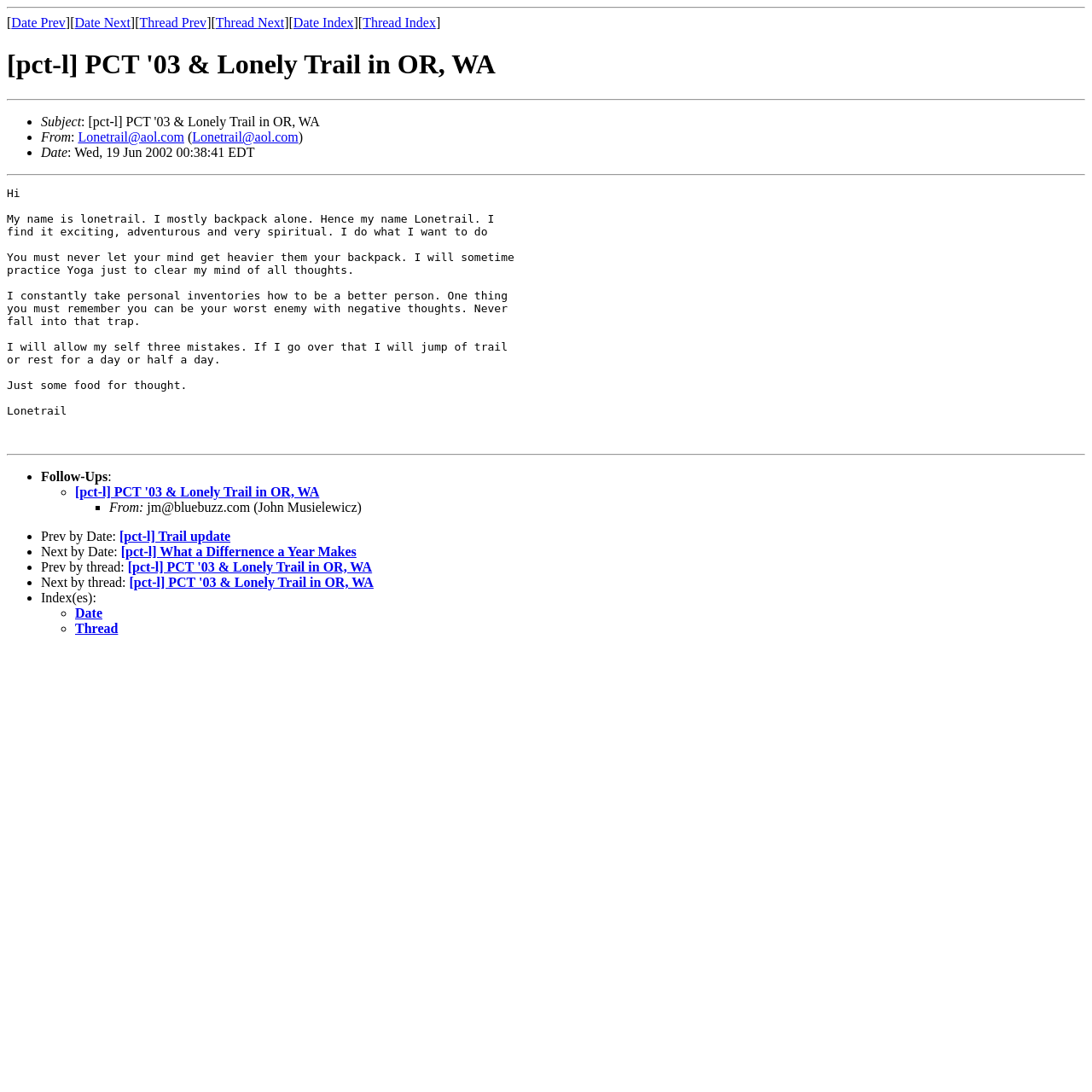Identify the main title of the webpage and generate its text content.

[pct-l] PCT '03 & Lonely Trail in OR, WA